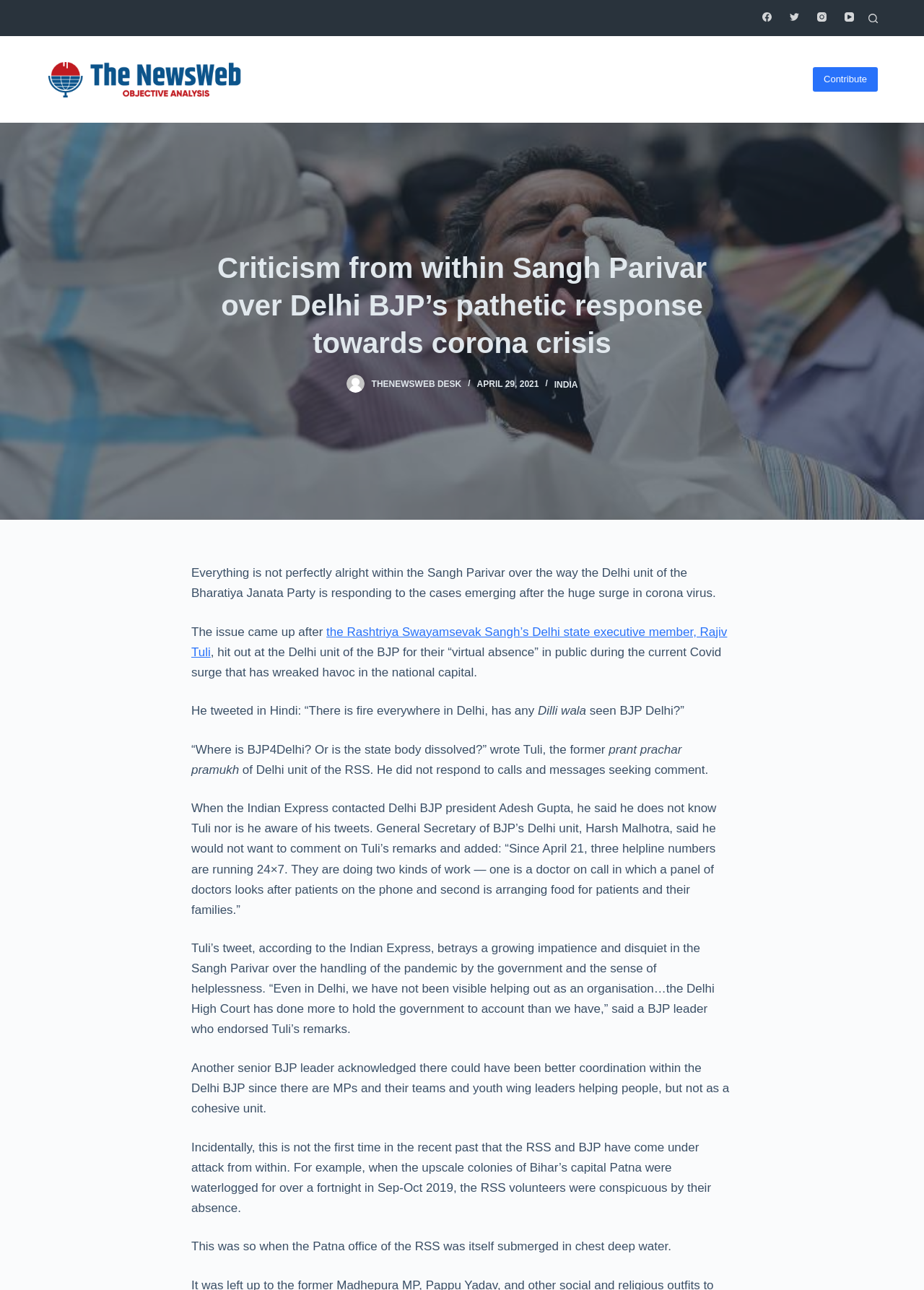Please find the bounding box for the following UI element description. Provide the coordinates in (top-left x, top-left y, bottom-right x, bottom-right y) format, with values between 0 and 1: Skip to content

[0.0, 0.0, 0.031, 0.011]